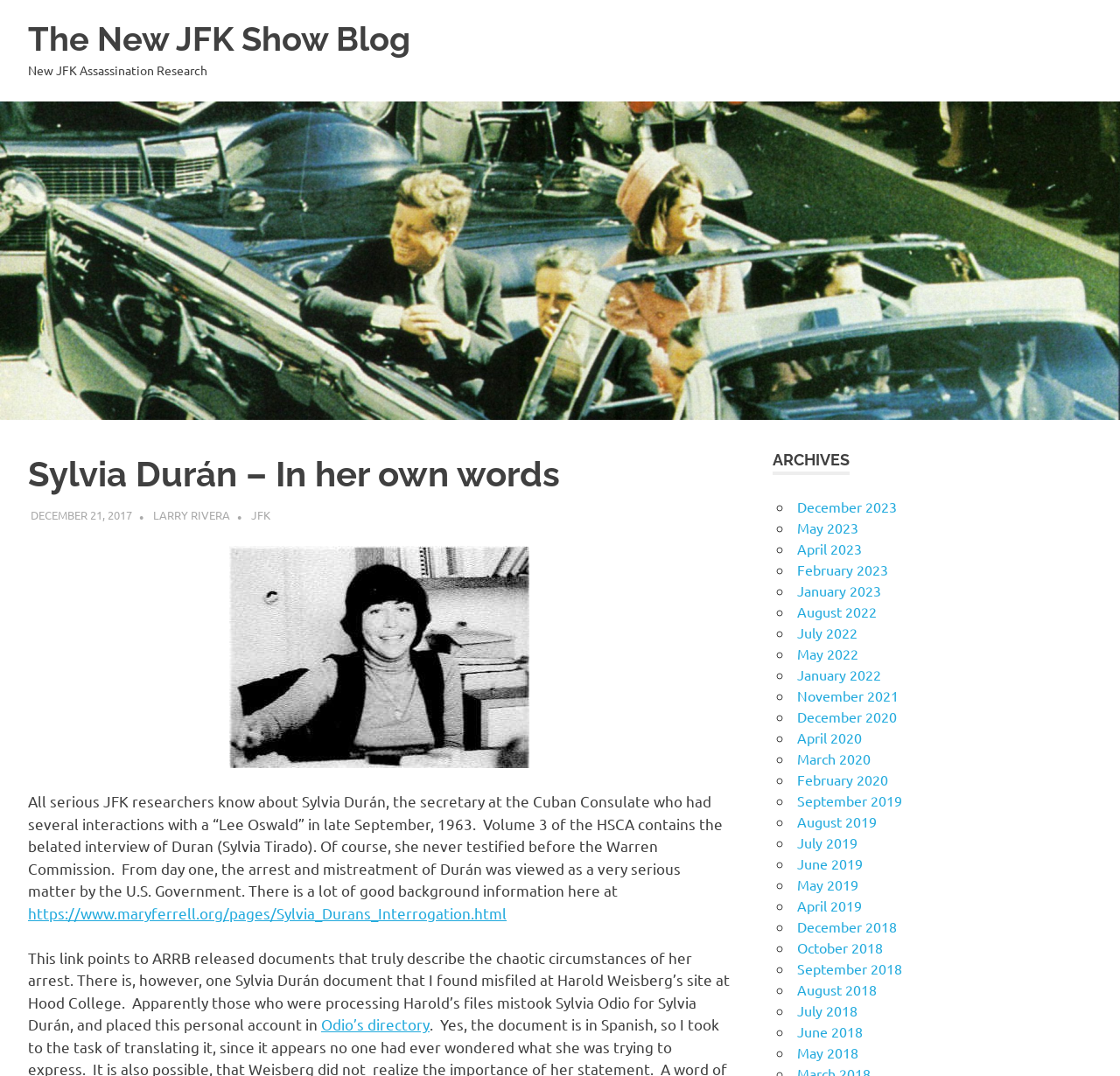Locate the bounding box coordinates of the clickable region to complete the following instruction: "Visit the archives."

[0.69, 0.416, 0.759, 0.442]